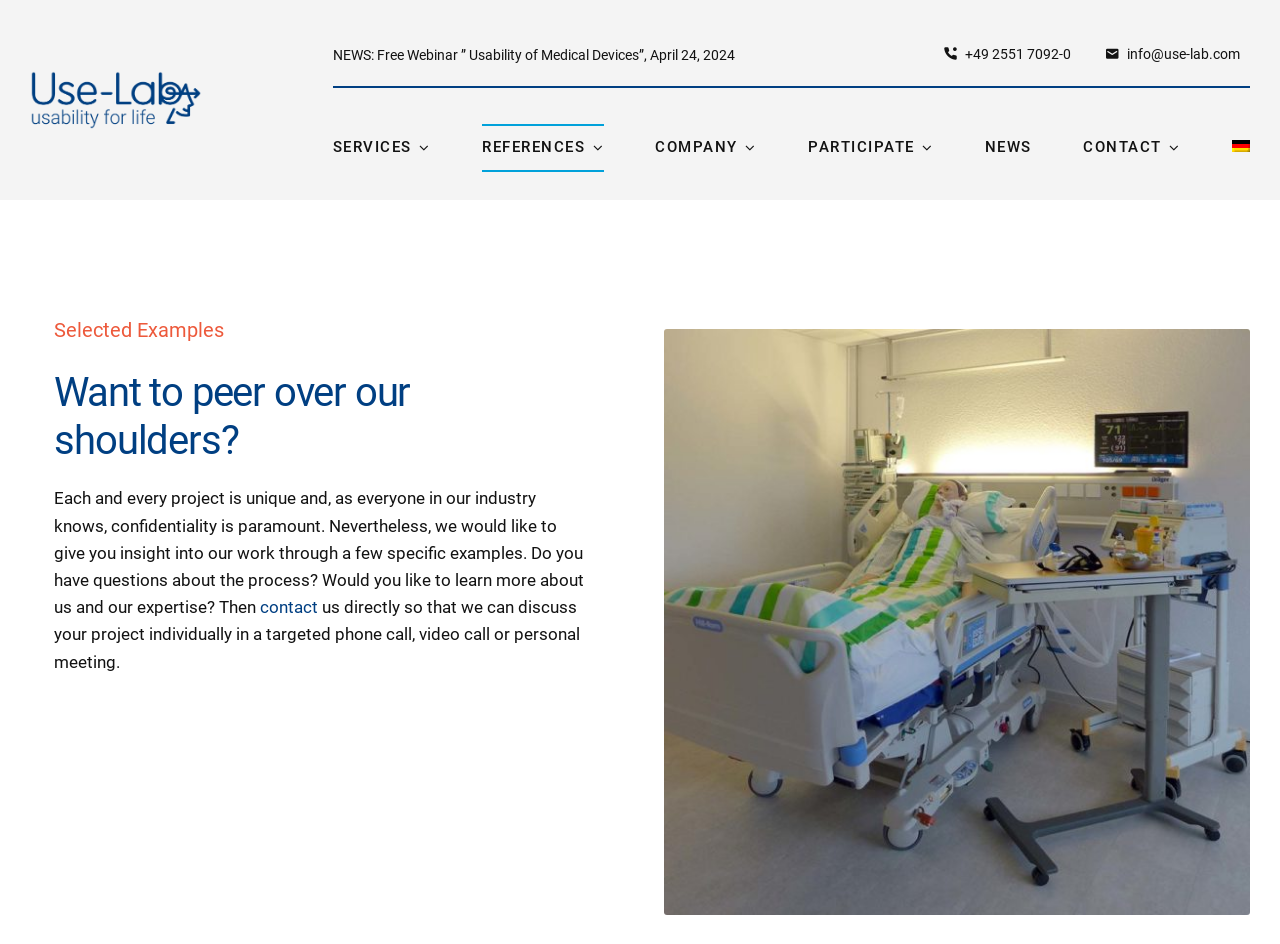What is the purpose of the 'contact' link?
Respond to the question with a well-detailed and thorough answer.

The 'contact' link is mentioned in the text 'Do you have questions about the process? Would you like to learn more about us and our expertise? Then contact us directly...', which suggests that the purpose of the 'contact' link is to discuss the project individually with the company.